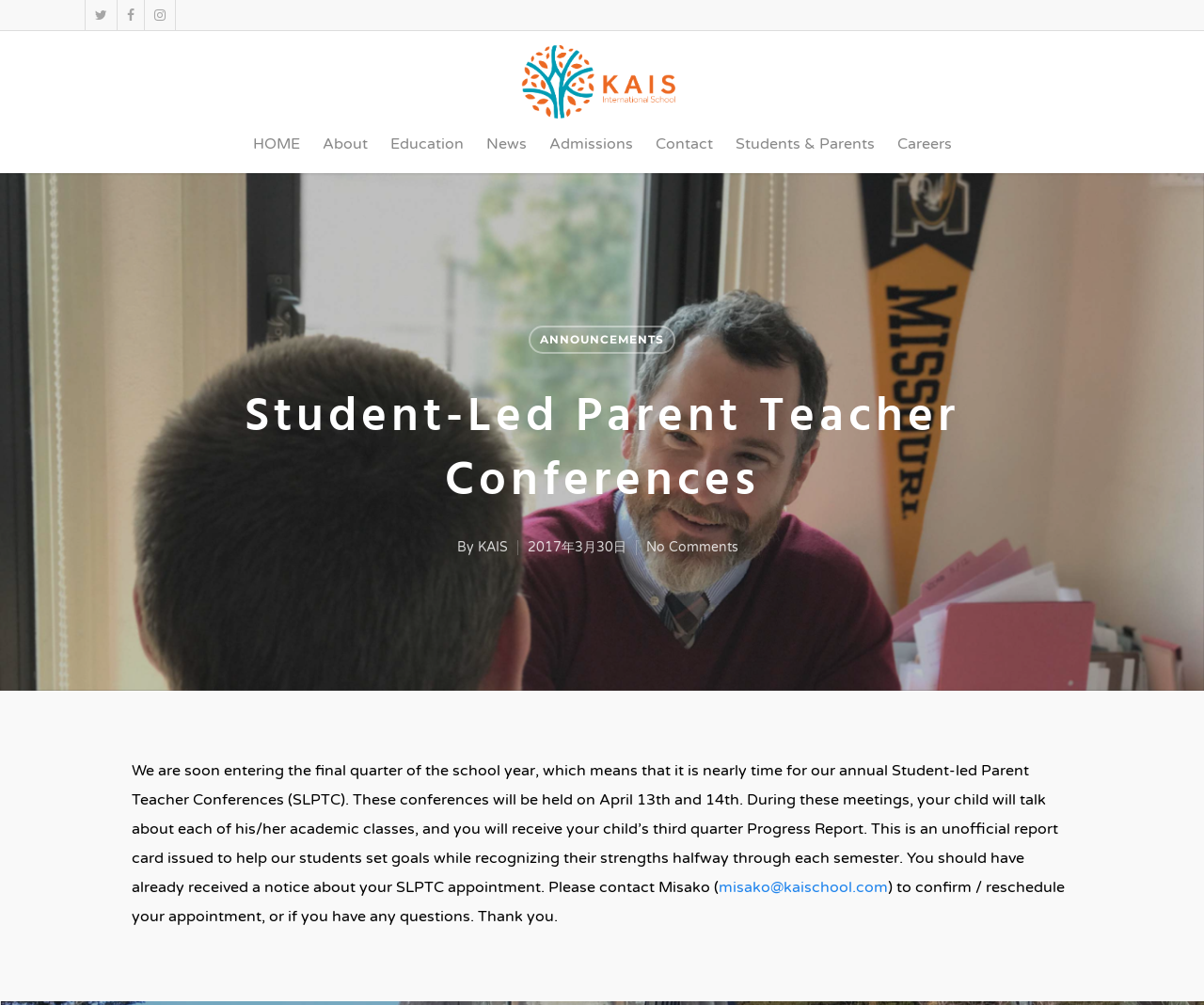What is the name of the school?
Please ensure your answer is as detailed and informative as possible.

The name of the school can be found in the top-left corner of the webpage, where it is written as 'Student-led Parent Teacher Conferences – KAIS'. Additionally, the school's name is also mentioned in the link 'KAIS' and the image 'KAIS'.